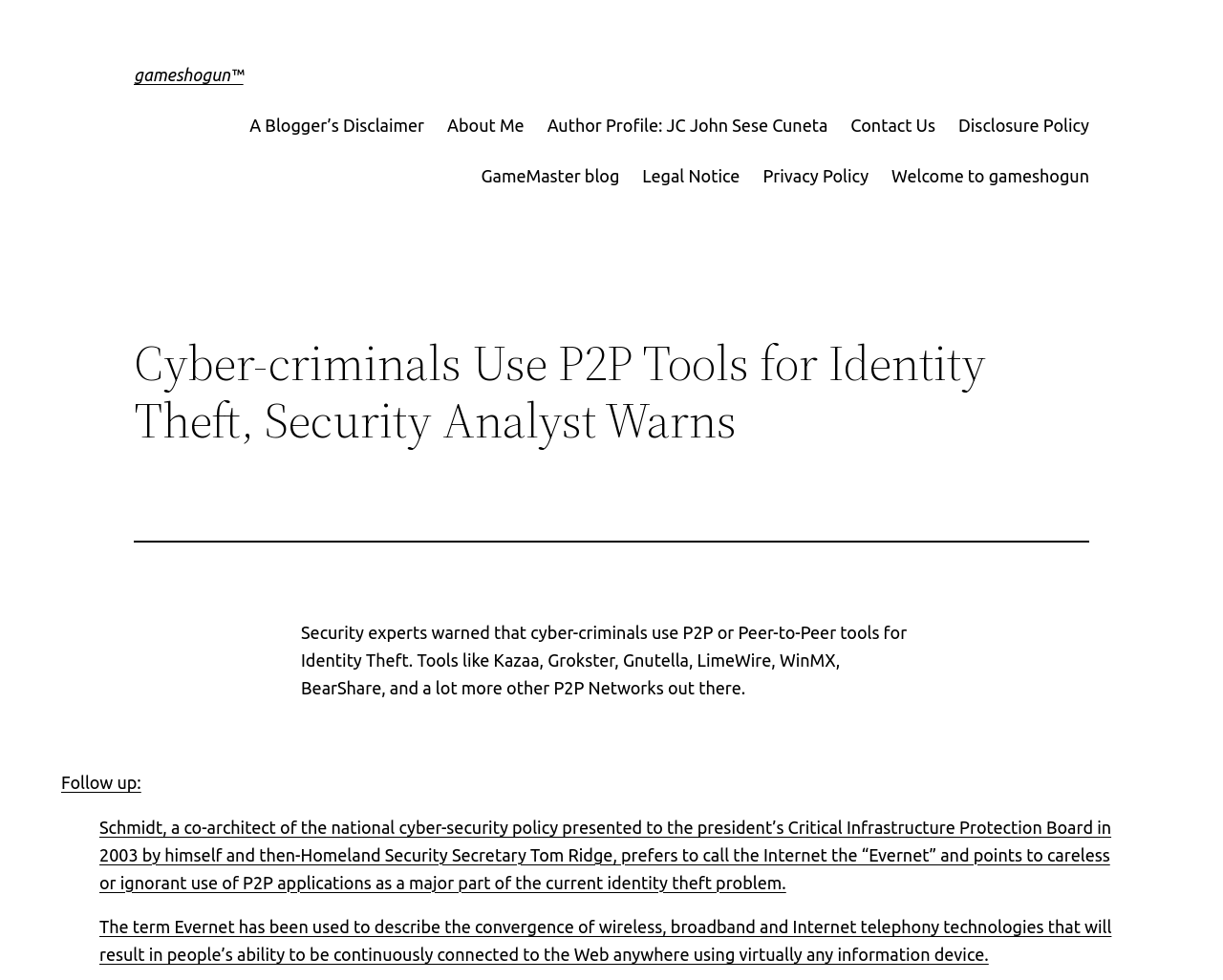What is the name of the blog?
Could you give a comprehensive explanation in response to this question?

I found the answer by looking at the links on the webpage, specifically the 'GameMaster blog' link.